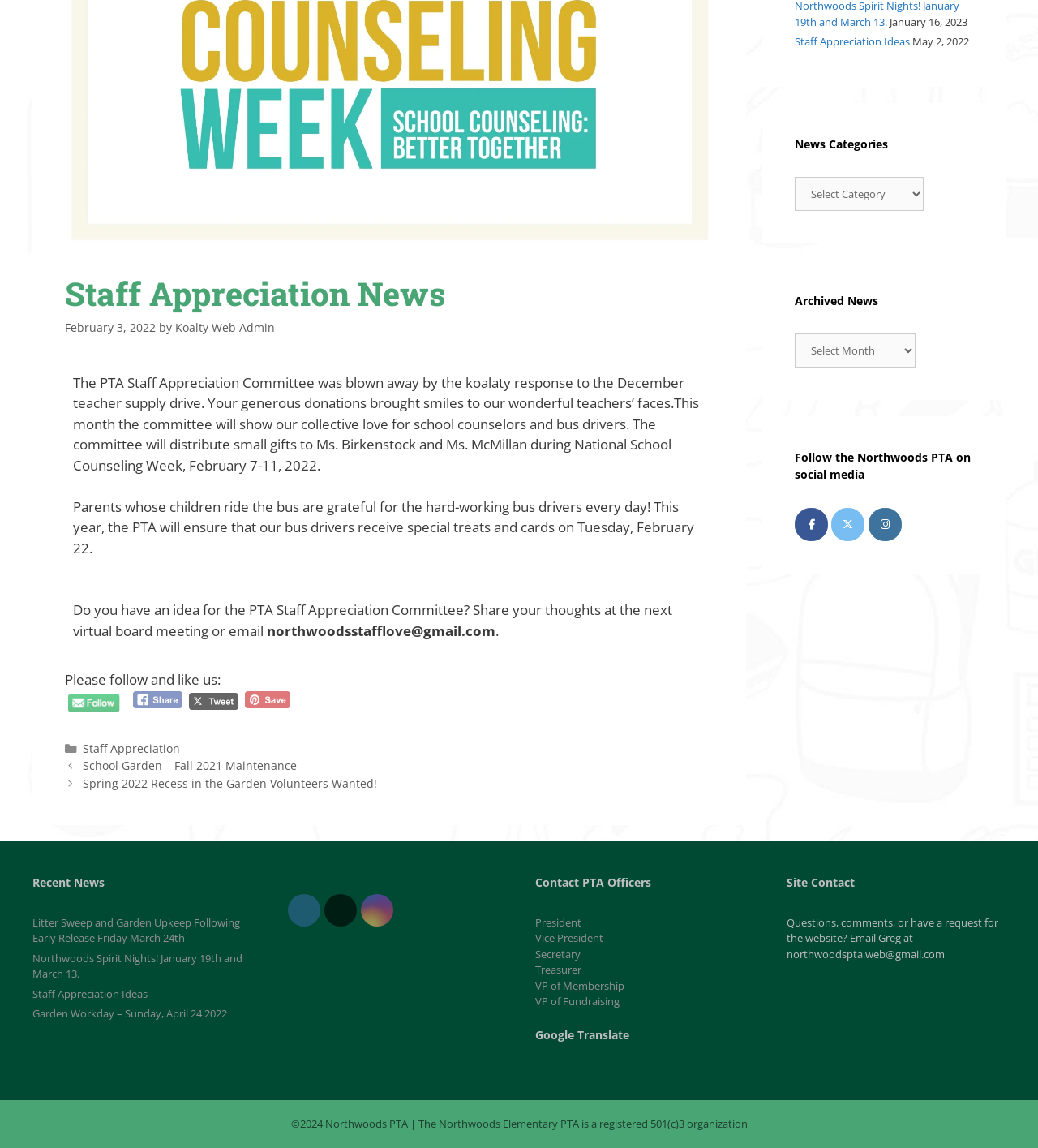Determine the bounding box coordinates for the HTML element described here: "Secretary".

[0.516, 0.825, 0.559, 0.837]